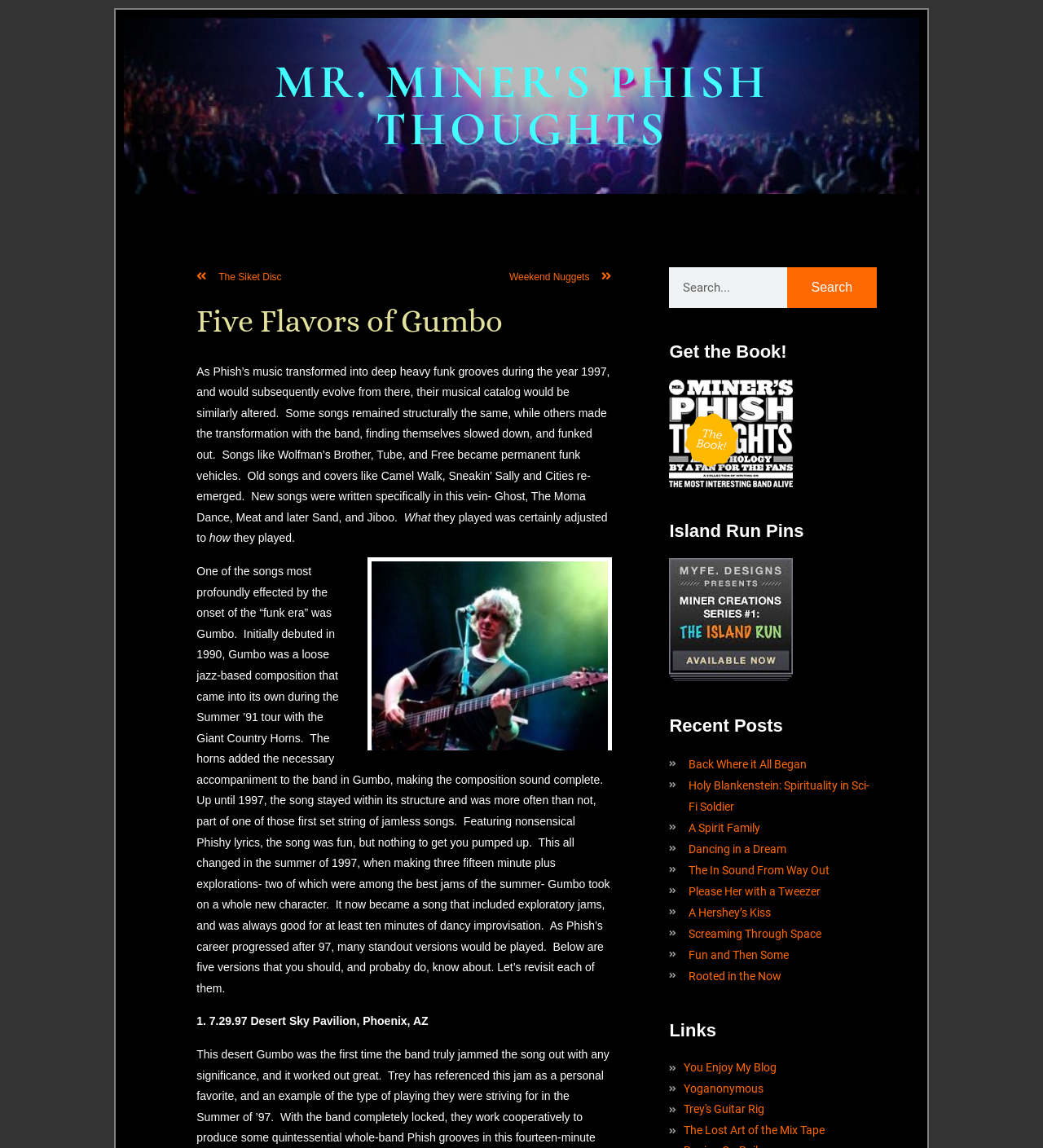Highlight the bounding box coordinates of the element that should be clicked to carry out the following instruction: "Explore the 'Recent Posts' section". The coordinates must be given as four float numbers ranging from 0 to 1, i.e., [left, top, right, bottom].

[0.642, 0.622, 0.84, 0.642]